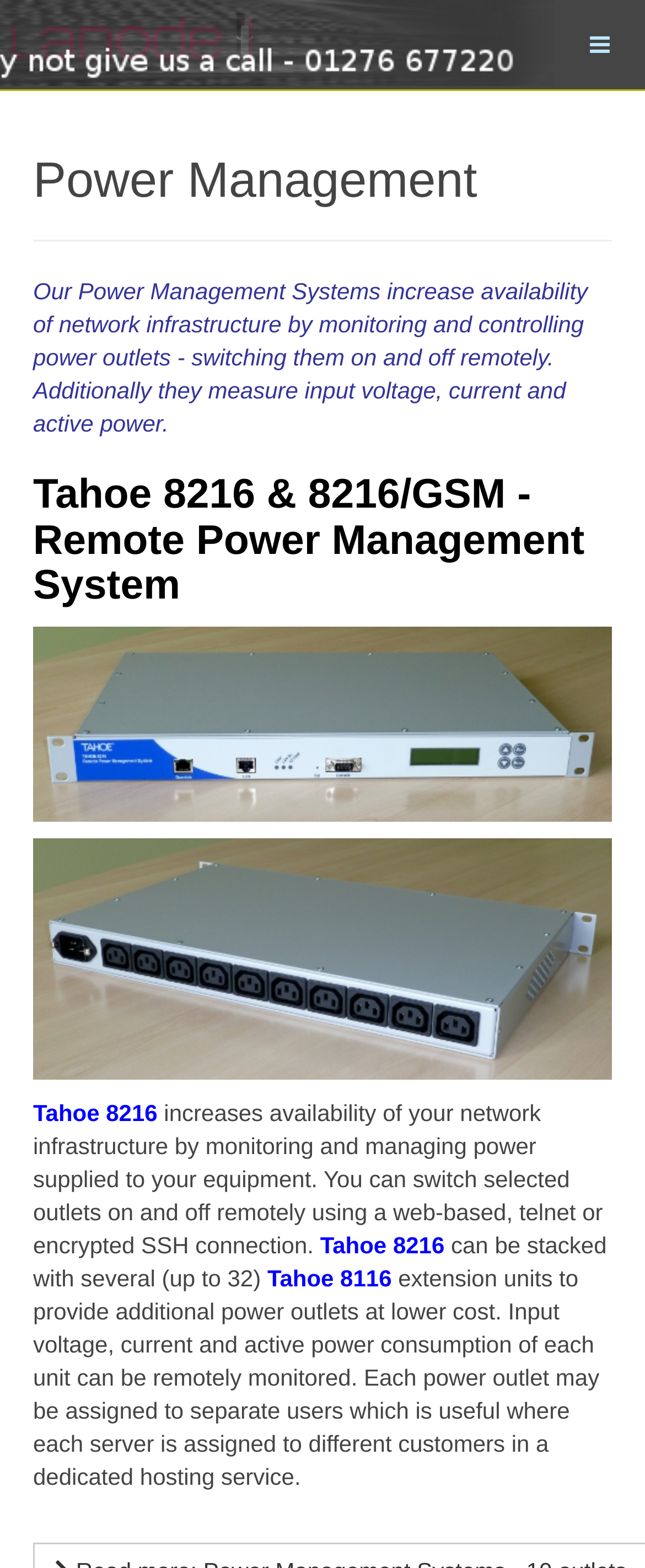What is the benefit of assigning power outlets to separate users?
Use the image to give a comprehensive and detailed response to the question.

The benefit of assigning power outlets to separate users is that it is useful for dedicated hosting services, where each server is assigned to different customers, which is inferred from the static text describing the functionality of the Power Management Systems, including the ability to assign power outlets to separate users.